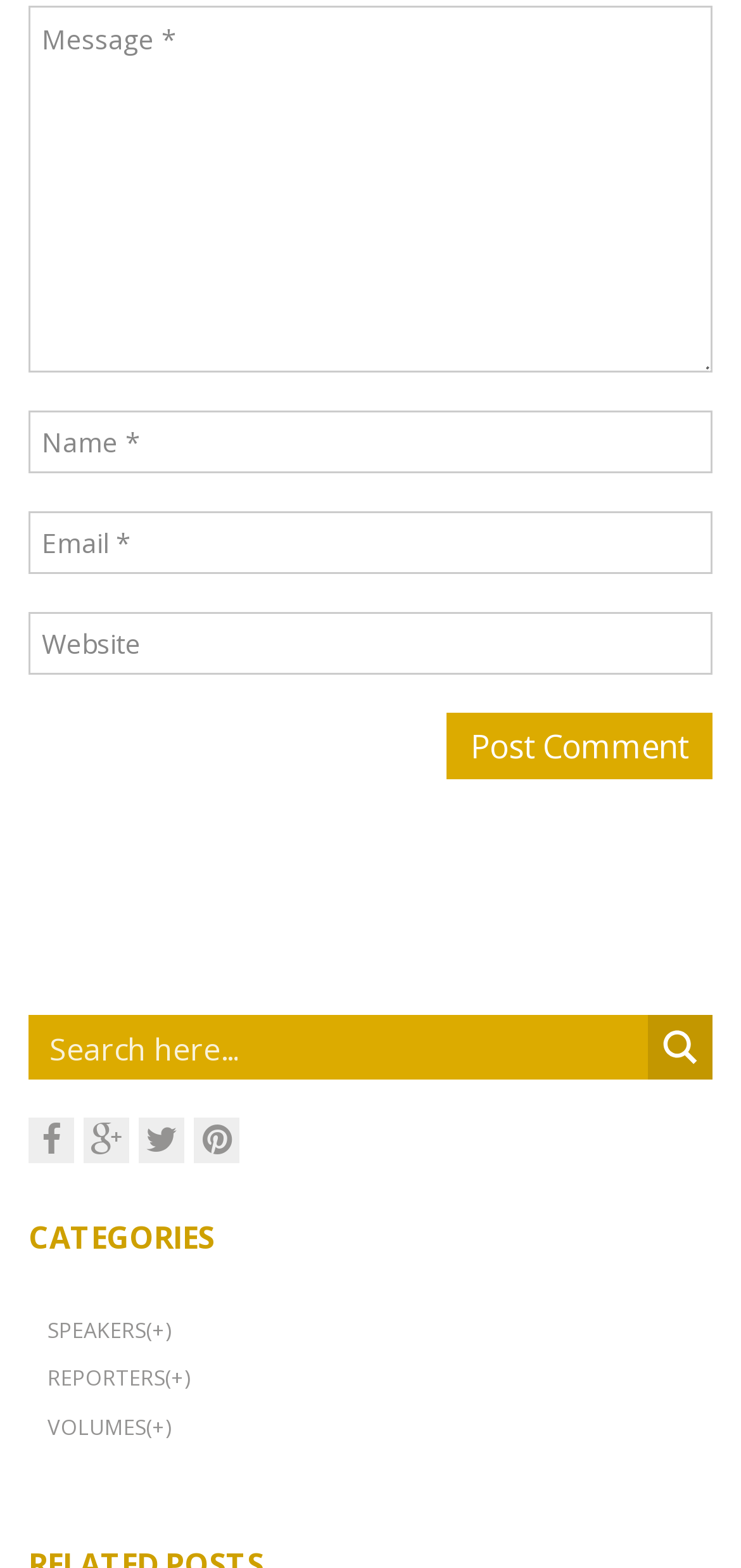Determine the bounding box coordinates of the clickable element necessary to fulfill the instruction: "Input your email". Provide the coordinates as four float numbers within the 0 to 1 range, i.e., [left, top, right, bottom].

[0.038, 0.326, 0.962, 0.366]